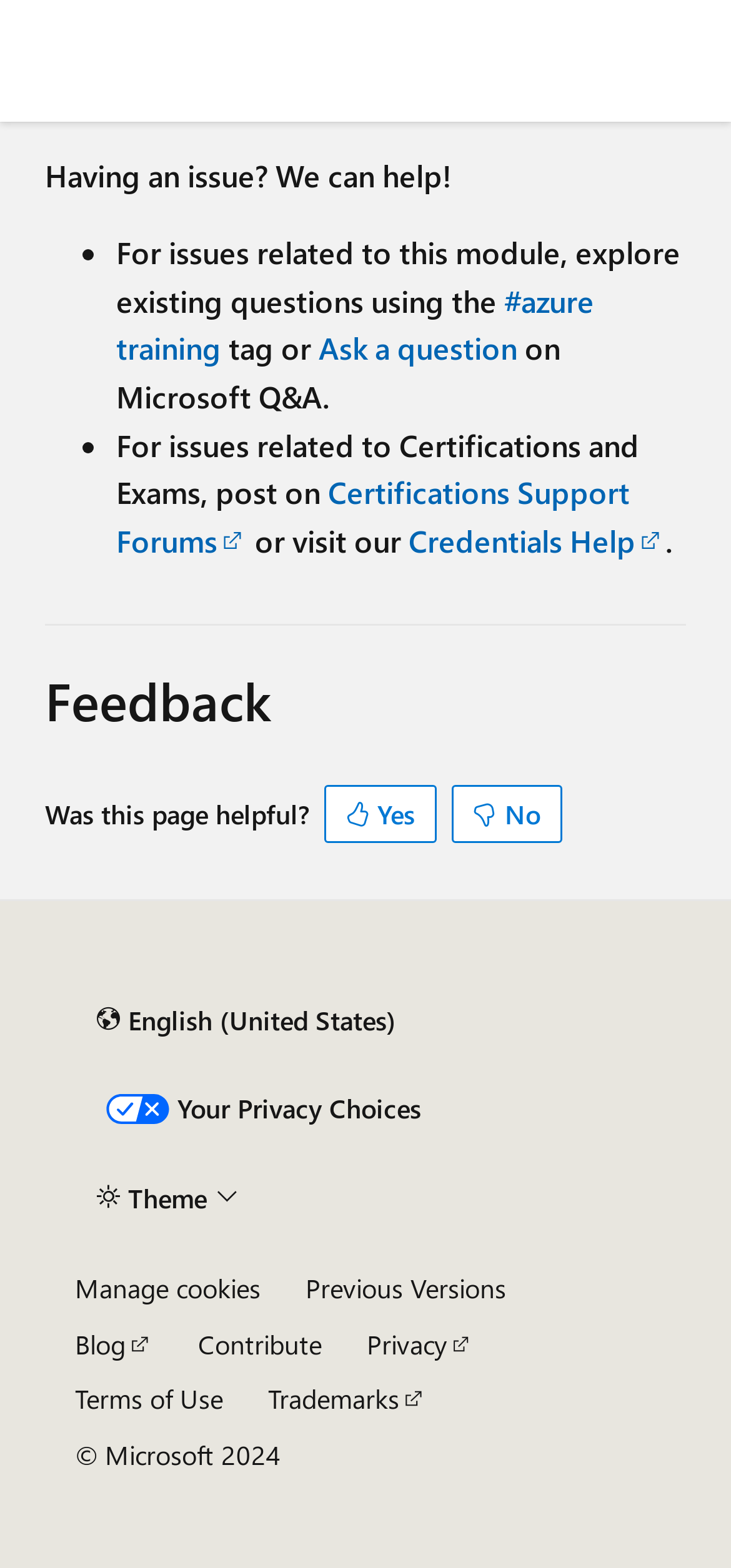Find the bounding box coordinates of the clickable area required to complete the following action: "Ask a question".

[0.436, 0.21, 0.708, 0.235]